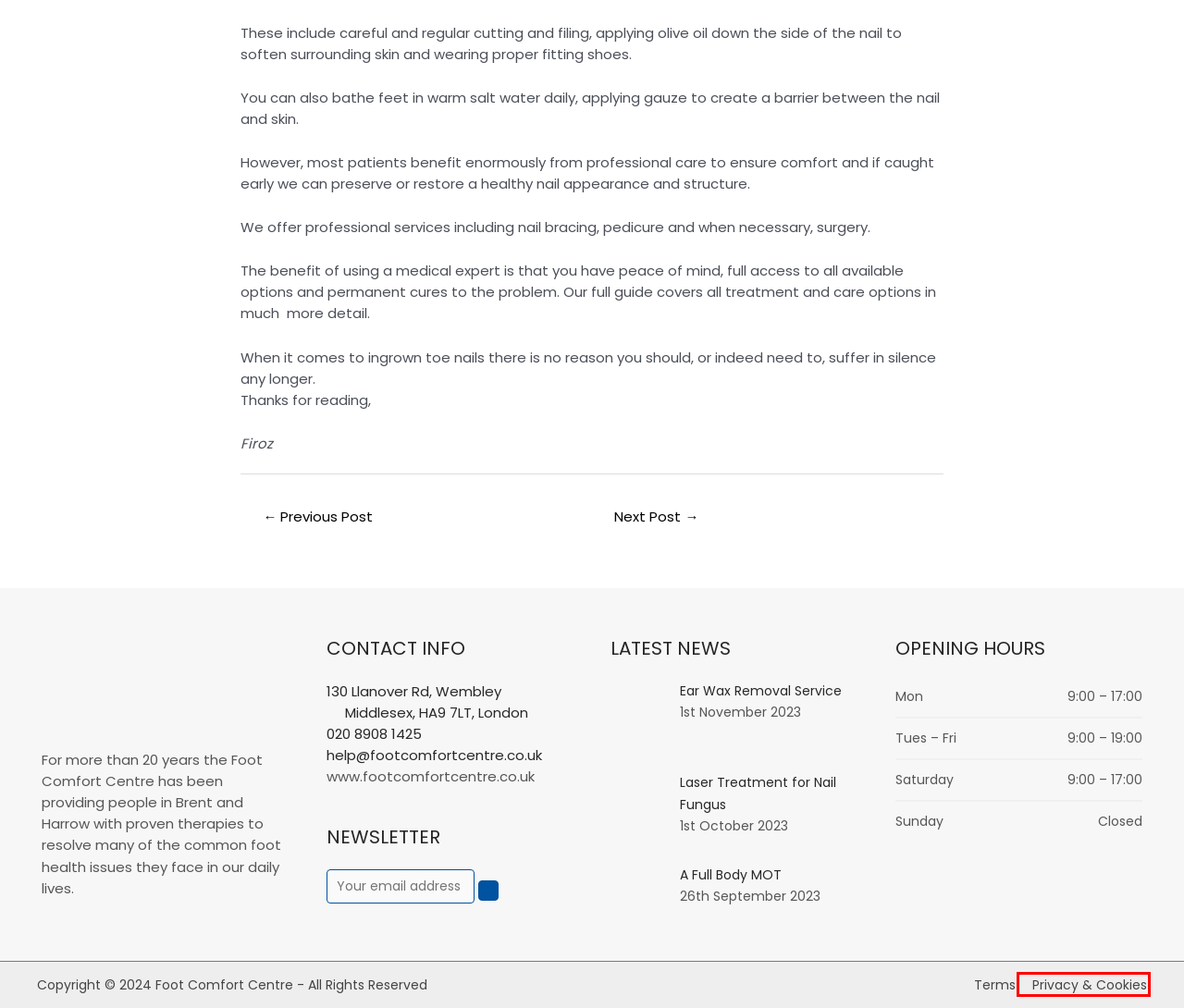You are given a screenshot of a webpage with a red rectangle bounding box. Choose the best webpage description that matches the new webpage after clicking the element in the bounding box. Here are the candidates:
A. A Full Body MOT - Foot Comfort Centre
B. These Feet Are Made For Walking… - Foot Comfort Centre
C. Foot Care by experienced team of podiatrists in Wembley
D. How we are handling Covid Protocols - Foot Comfort Centre
E. Terms - Foot Comfort Centre
F. Get Set For Summer - Foot Comfort Centre
G. Privacy & Cookies - Foot Comfort Centre
H. Ear Wax Removal Service - Foot Comfort Centre

G